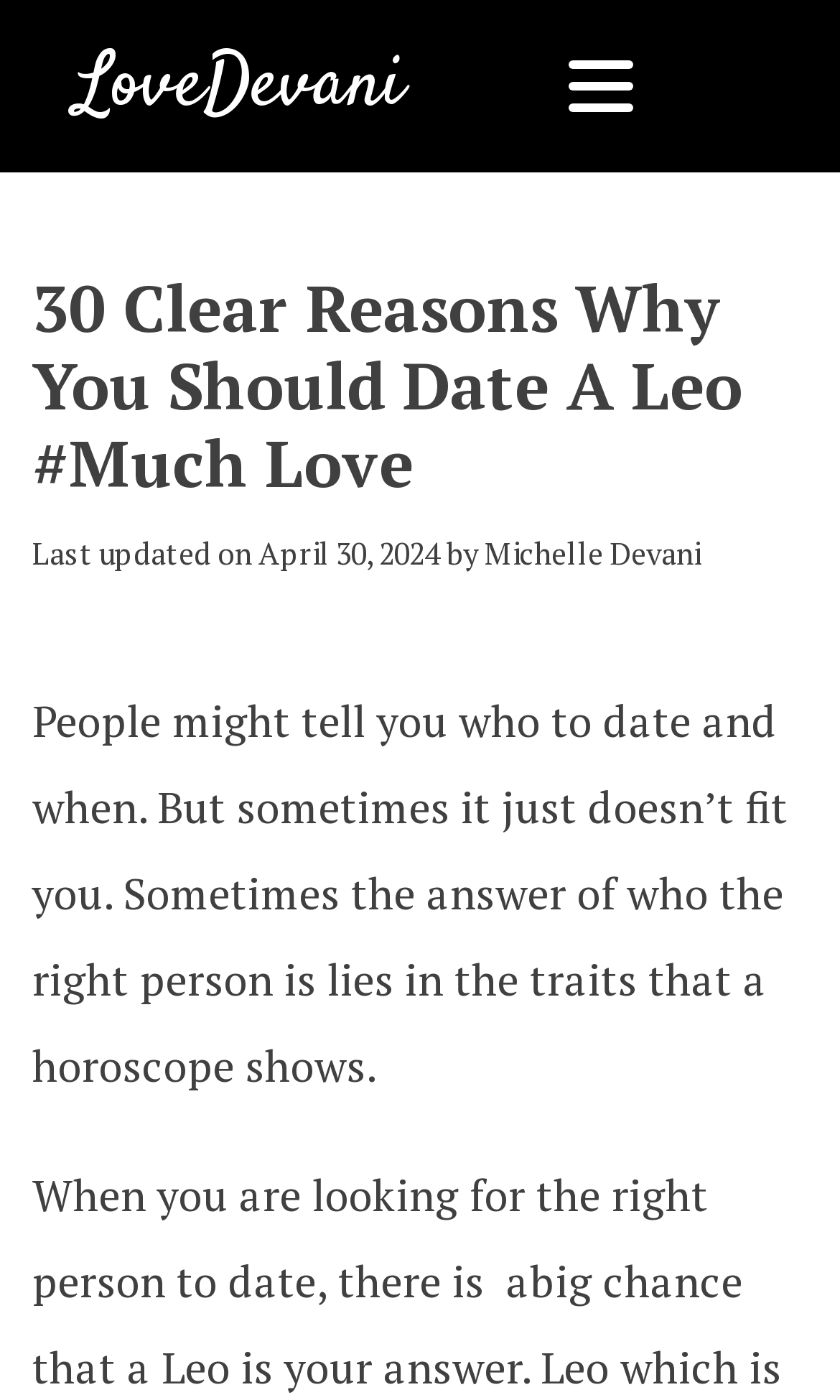Provide a thorough description of this webpage.

The webpage is about the reasons why one should date a Leo, with the title "30 Clear Reasons Why You Should Date A Leo #Much Love" prominently displayed at the top. Below the title, there is a link to "LoveDevani" on the top left corner. 

The webpage has a heading that spans almost the entire width of the page, followed by a section that displays the last updated date, "April 30, 2024", along with the author's name, "Michelle Devani". 

Below this section, there is a paragraph of text that discusses the importance of considering horoscope traits when deciding who to date. The text is positioned near the top of the page, taking up a significant portion of the vertical space.